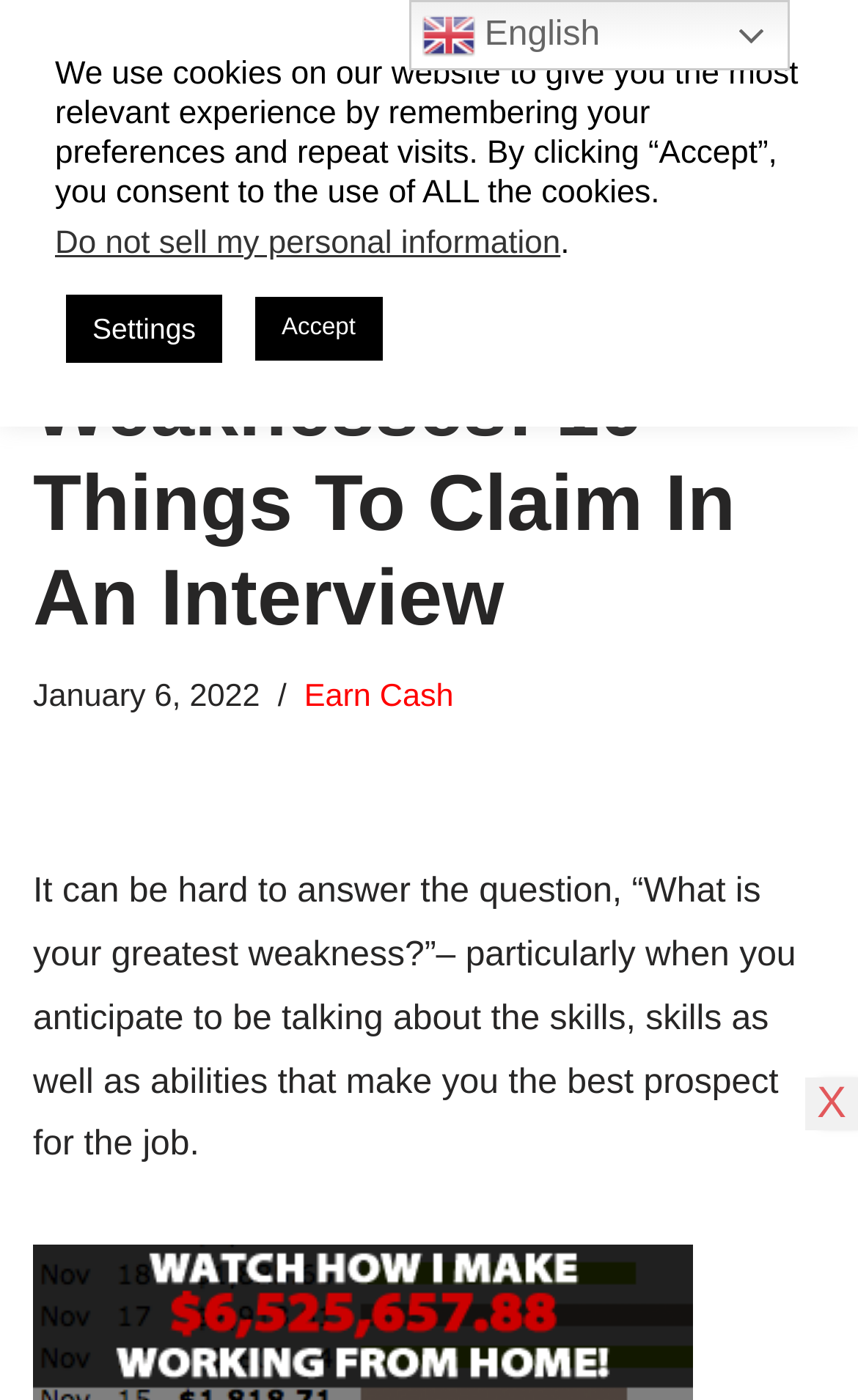What is the date of the article?
Please provide a single word or phrase as your answer based on the image.

January 6, 2022